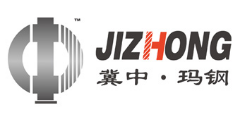Give a comprehensive caption for the image.

The image features the logo of "JIZHONG," a company specializing in the production of malleable iron products. The logo showcases the name "JIZHONG," prominently displayed in a stylized font, with a distinctive use of color, including bold red and gray elements. The design incorporates geometric shapes that may symbolize strength and reliability, reflecting the company's commitment to quality in manufacturing. Positioned above the name is a circular design, possibly representing collaboration and connectivity in the industry. This branding effectively communicates the identity of Shijiazhuang Jizhong Malleable Iron Co., Ltd., positioning it as a key player in its field.